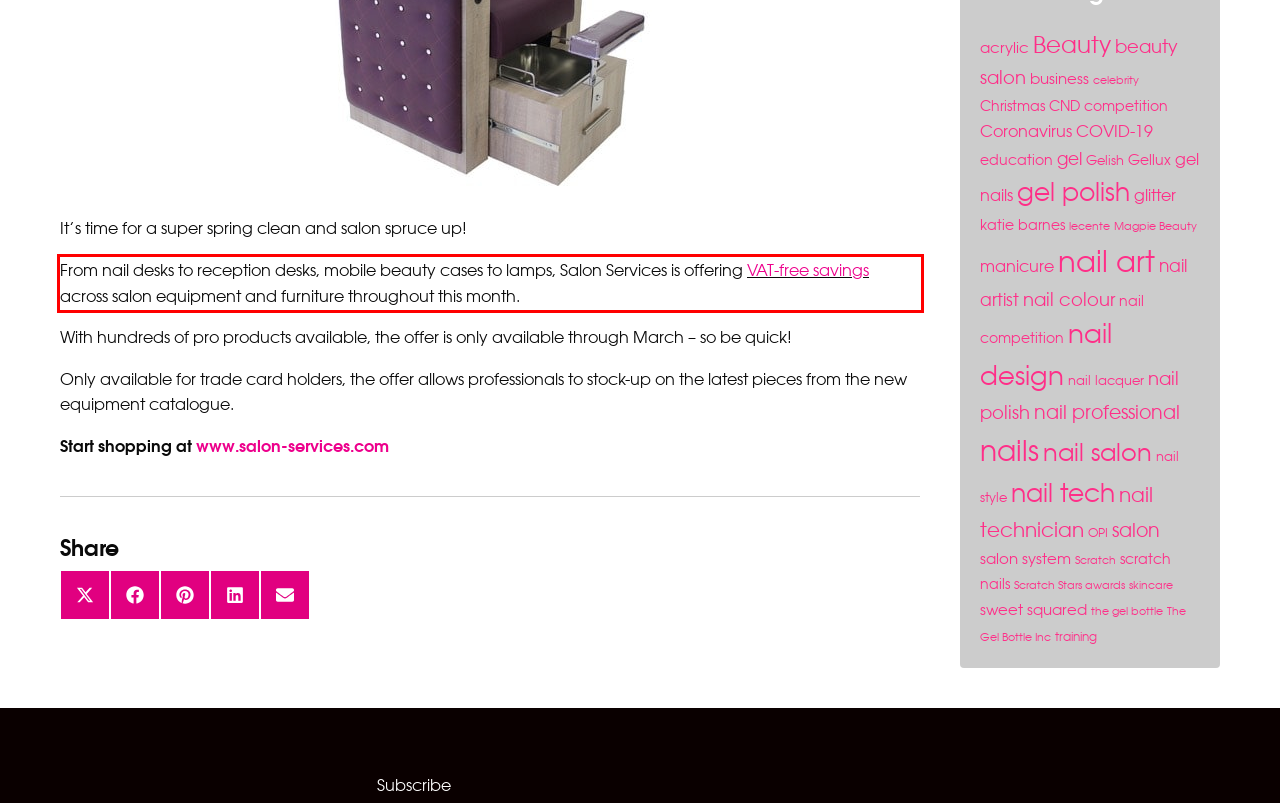You are given a screenshot showing a webpage with a red bounding box. Perform OCR to capture the text within the red bounding box.

From nail desks to reception desks, mobile beauty cases to lamps, Salon Services is offering VAT-free savings across salon equipment and furniture throughout this month.